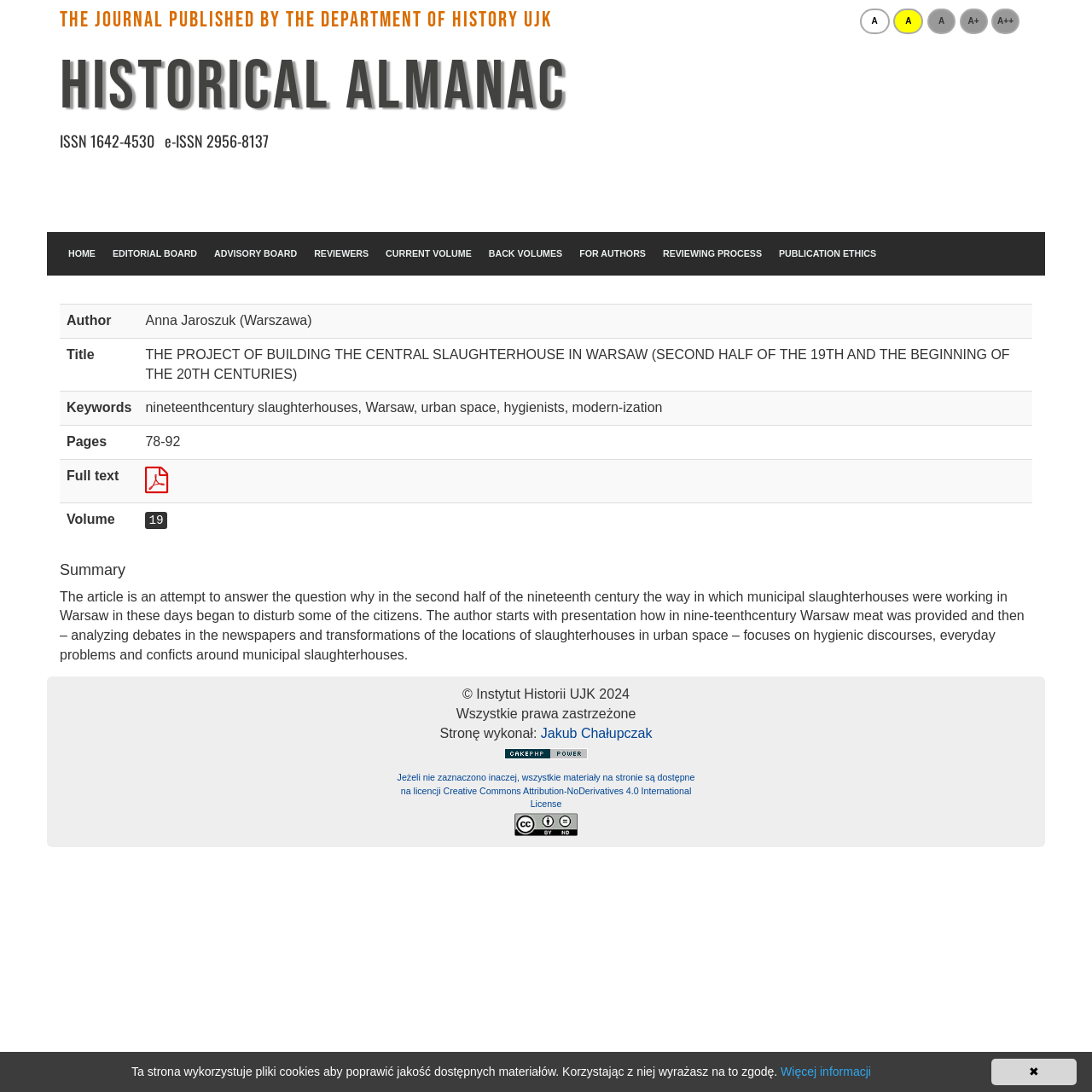From the webpage screenshot, identify the region described by REVIEWERS. Provide the bounding box coordinates as (top-left x, top-left y, bottom-right x, bottom-right y), with each value being a floating point number between 0 and 1.

[0.28, 0.212, 0.345, 0.252]